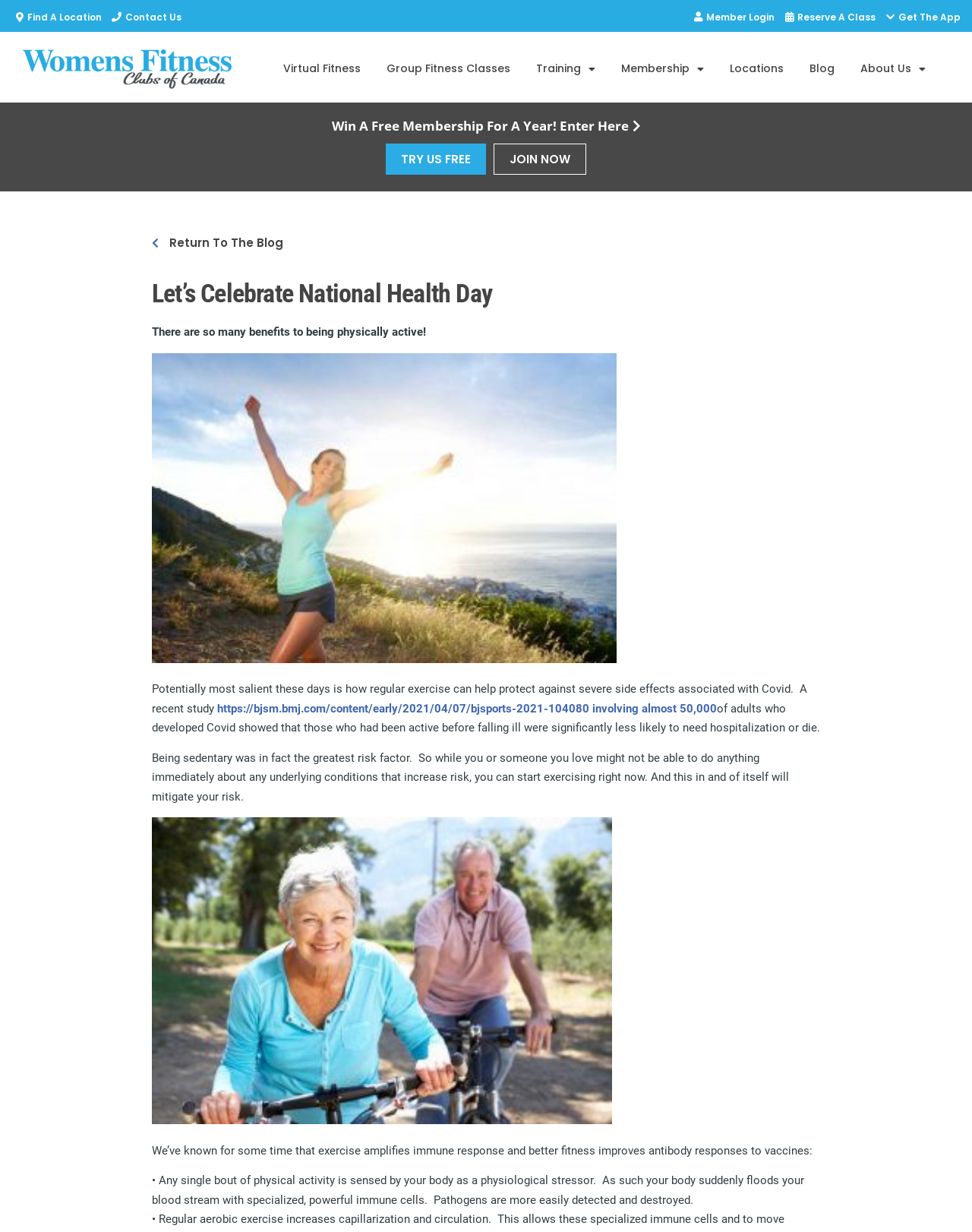Locate the bounding box coordinates of the element's region that should be clicked to carry out the following instruction: "Log in as a member". The coordinates need to be four float numbers between 0 and 1, i.e., [left, top, right, bottom].

[0.71, 0.006, 0.796, 0.022]